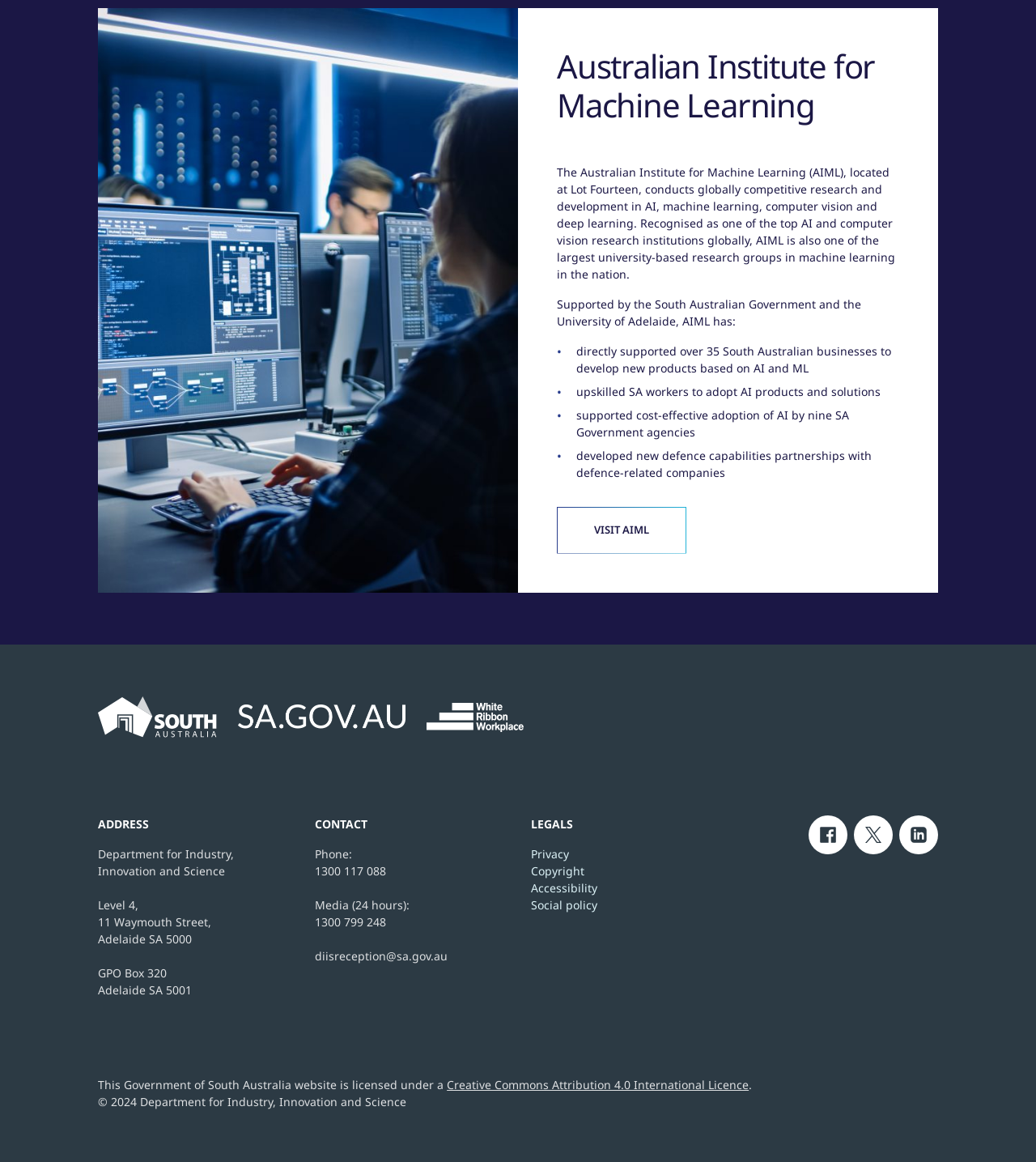Identify the bounding box coordinates for the UI element described as follows: 1300 117 088. Use the format (top-left x, top-left y, bottom-right x, bottom-right y) and ensure all values are floating point numbers between 0 and 1.

[0.304, 0.742, 0.372, 0.756]